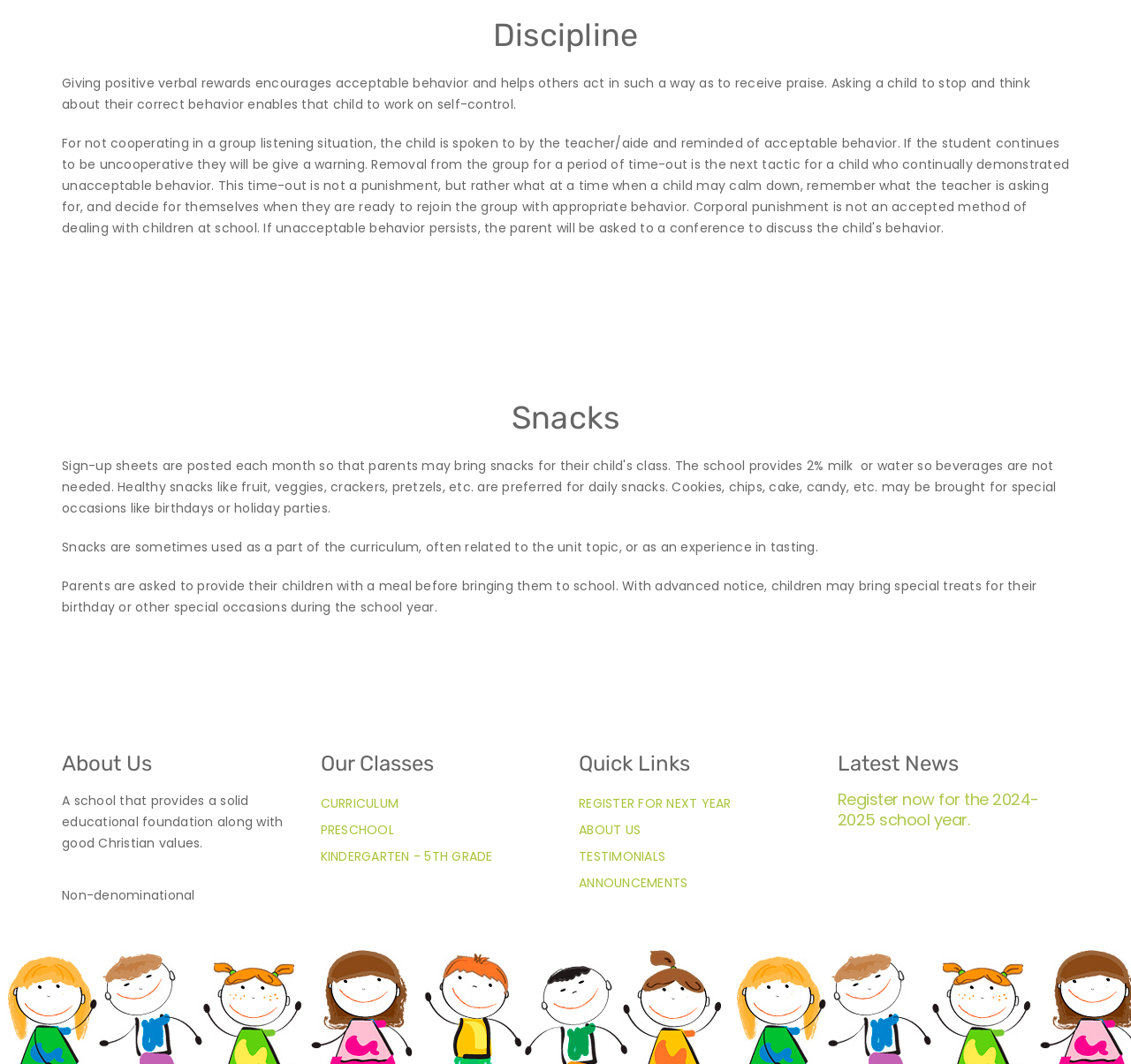Given the element description Curriculum, predict the bounding box coordinates for the UI element in the webpage screenshot. The format should be (top-left x, top-left y, bottom-right x, bottom-right y), and the values should be between 0 and 1.

[0.283, 0.747, 0.352, 0.764]